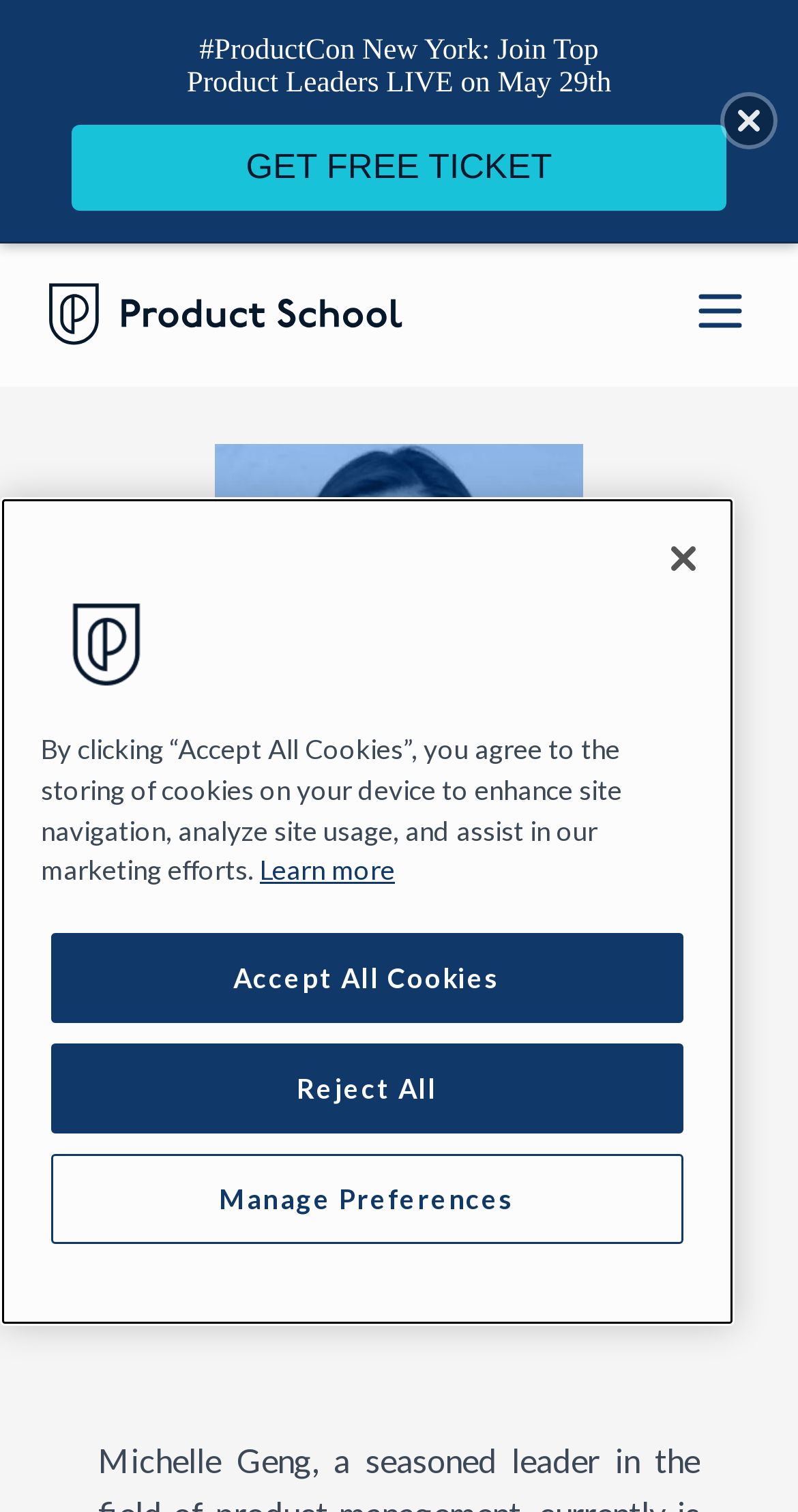What is Michelle's profession?
Please answer the question with a detailed response using the information from the screenshot.

Based on the webpage, Michelle is a seasoned leader in the field of product management, and her current job title is Senior Product Manager at Grammarly.